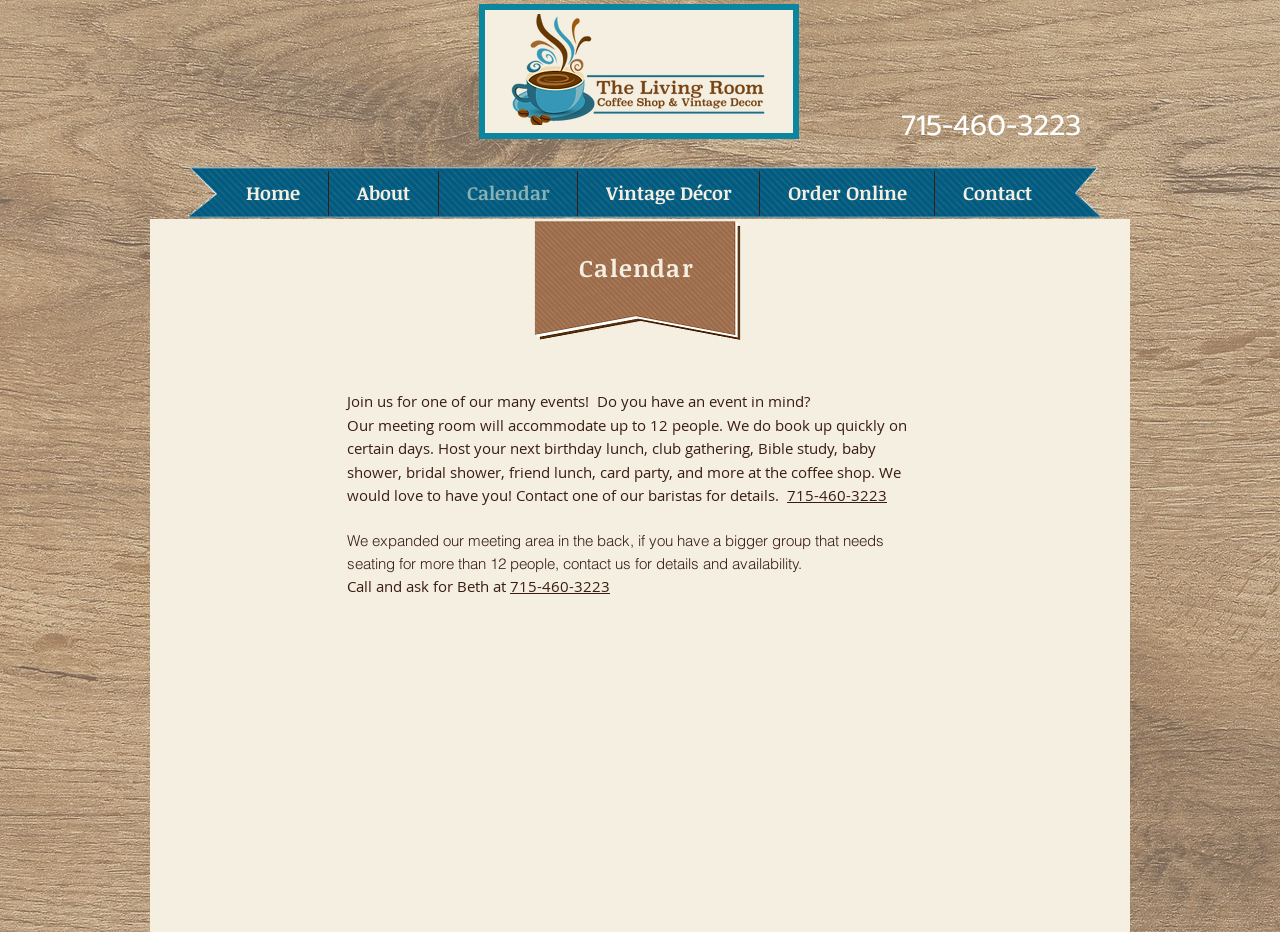Locate the bounding box coordinates of the UI element described by: "Vintage Décor". The bounding box coordinates should consist of four float numbers between 0 and 1, i.e., [left, top, right, bottom].

[0.452, 0.184, 0.593, 0.232]